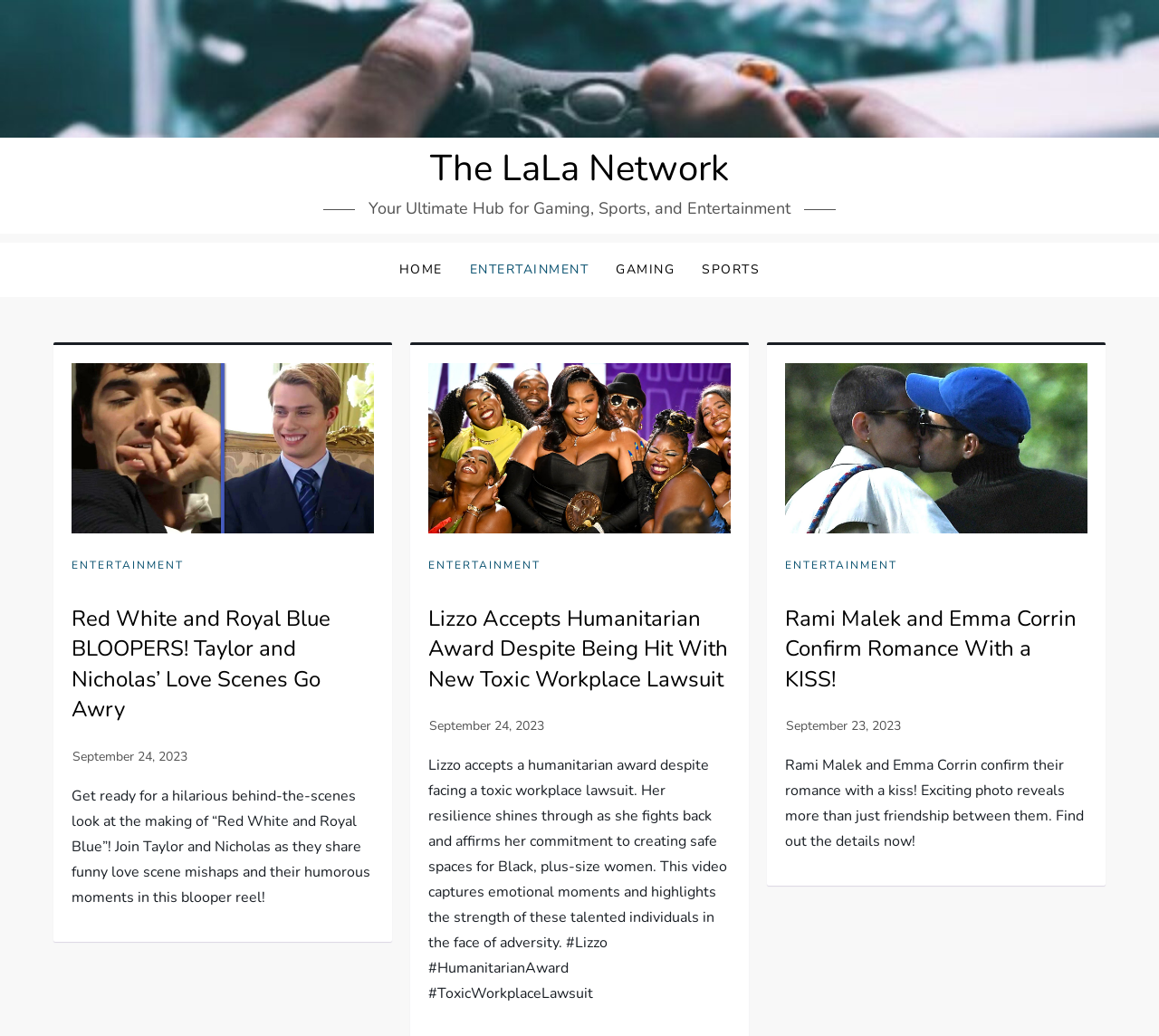Show the bounding box coordinates for the HTML element as described: "Sports".

[0.594, 0.234, 0.667, 0.286]